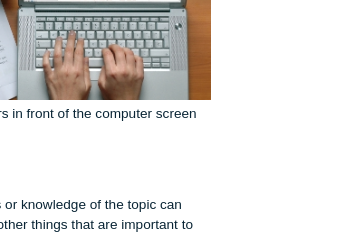Convey all the details present in the image.

The image depicts a pair of hands typing on a laptop keyboard, symbolizing the often overwhelming task of writing. Framed by scattered papers, it captures the struggle many face when trying to produce quality written work amid pressing academic demands. This visual aligns with the theme of the accompanying text, which emphasizes the challenges students encounter when assigned essays or projects, particularly when they feel unprepared or lack the necessary skills. The phrase "Spending hours in front of the computer screen can be a drag" succinctly encapsulates the sentiment of frustration and time consumption that often accompanies the writing process. With services provided by Submit Your Assignments, students can find relief and regain their precious time by outsourcing their writing tasks to professionals.